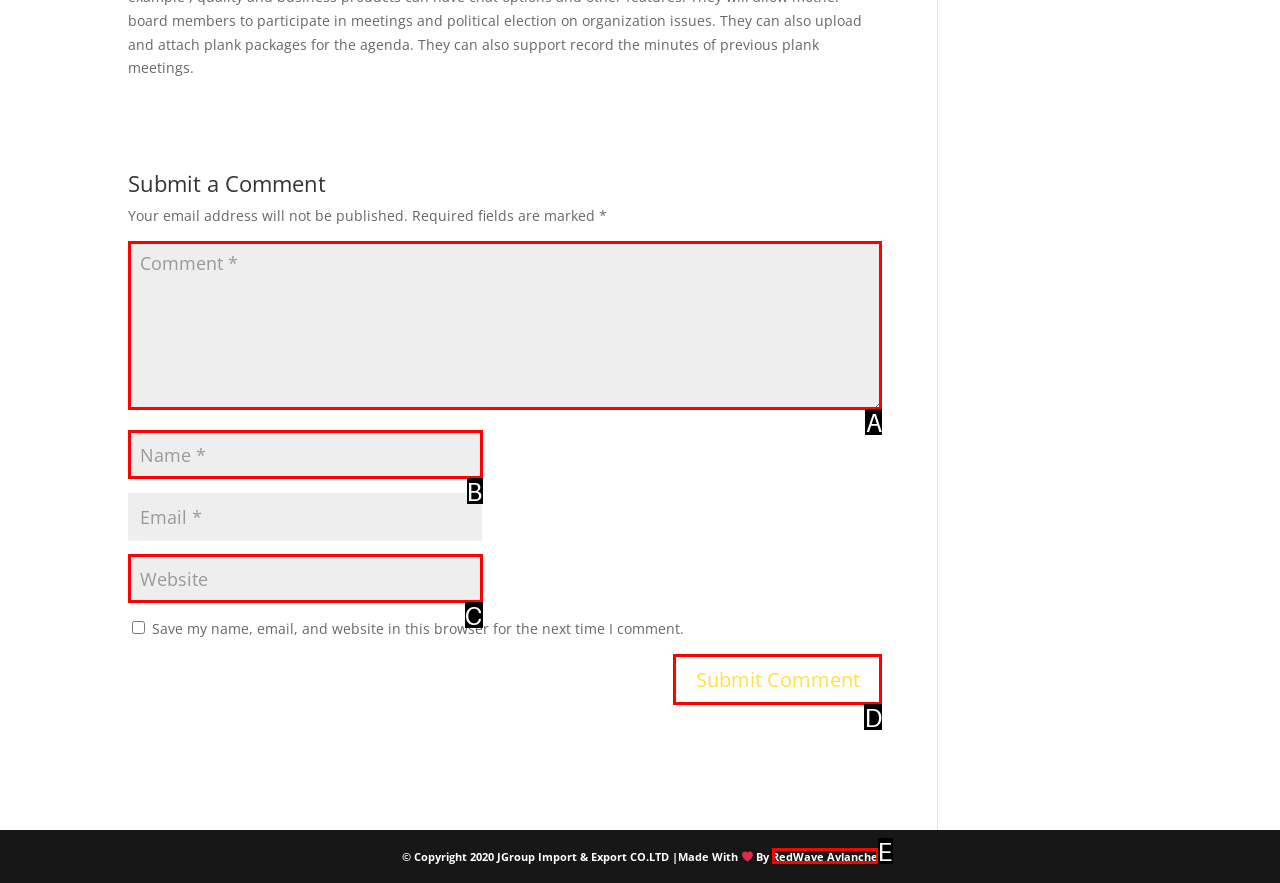Refer to the element description: input value="Comment *" name="comment" and identify the matching HTML element. State your answer with the appropriate letter.

A